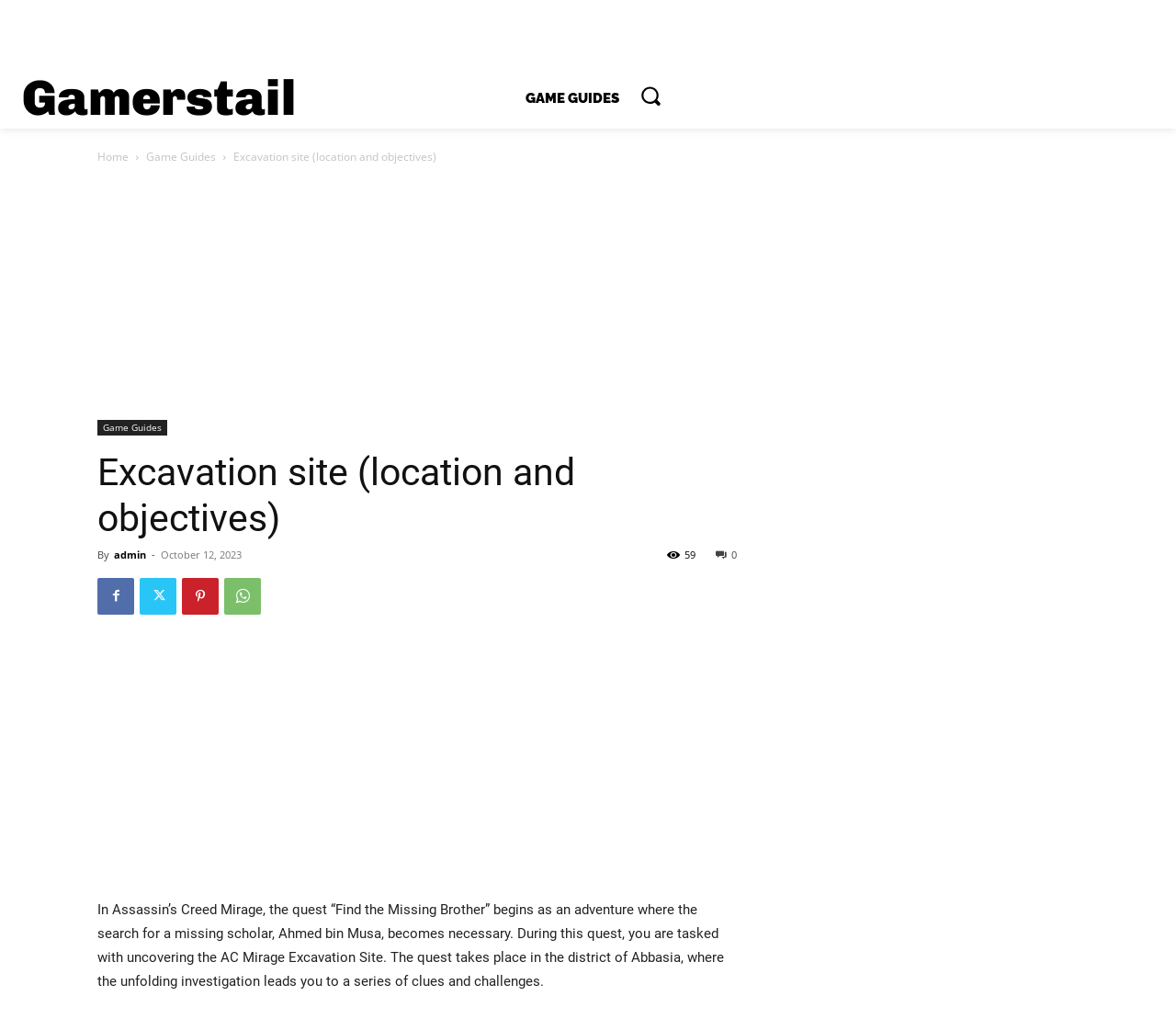Could you provide the bounding box coordinates for the portion of the screen to click to complete this instruction: "search for something"?

[0.544, 0.082, 0.562, 0.104]